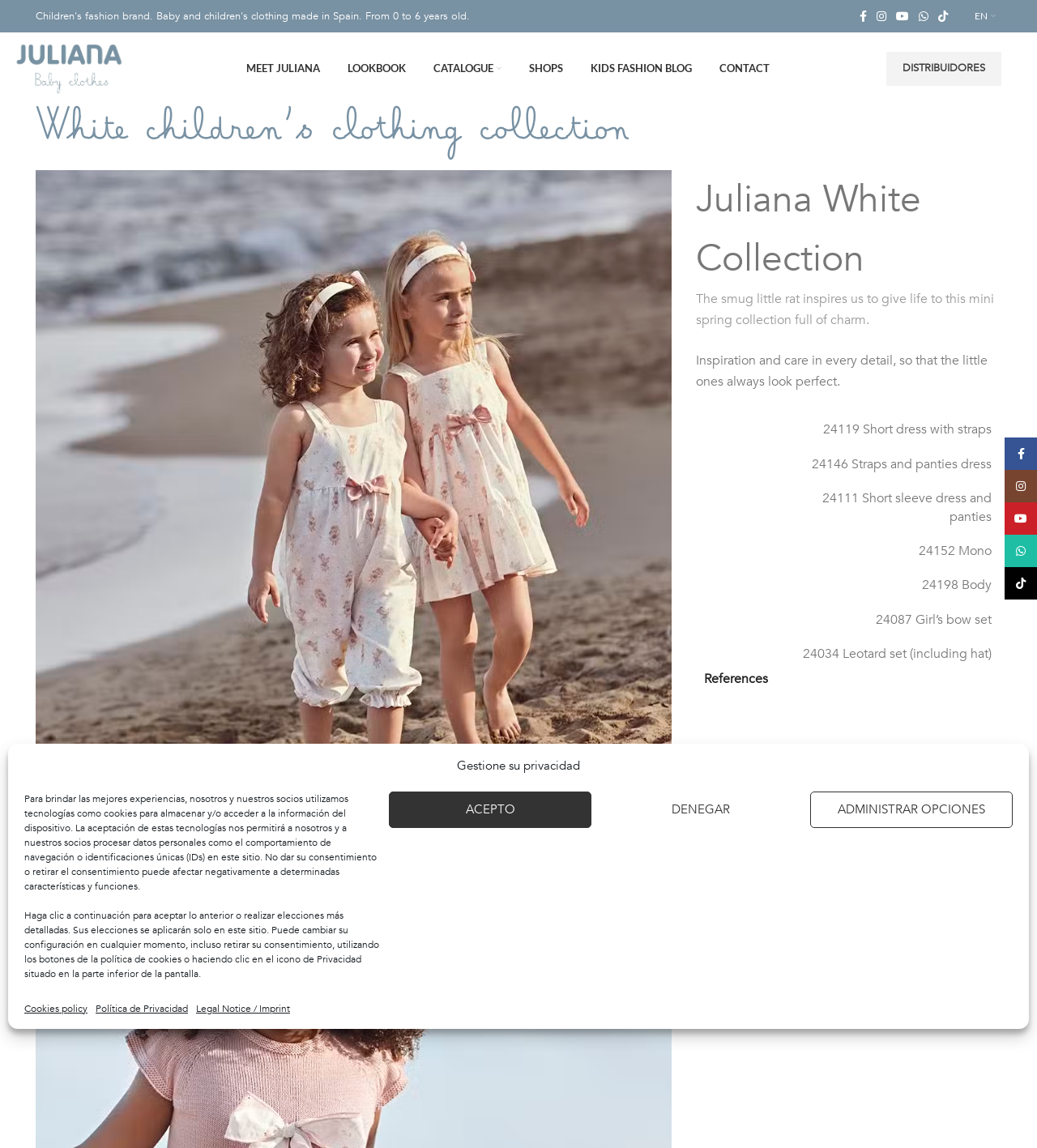Provide your answer in a single word or phrase: 
What is the brand name of the children's clothing collection?

Juliana